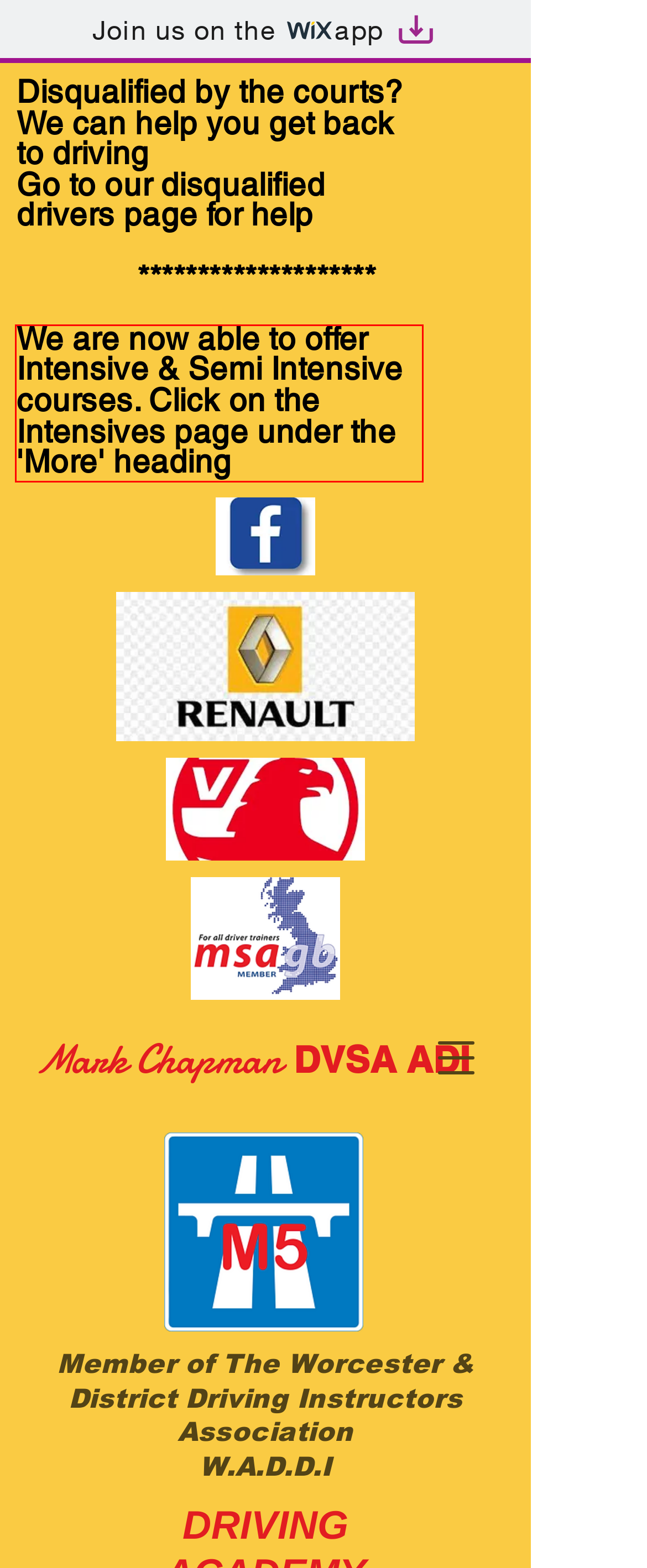You are given a screenshot showing a webpage with a red bounding box. Perform OCR to capture the text within the red bounding box.

We are now able to offer Intensive & Semi Intensive courses. Click on the Intensives page under the 'More' heading